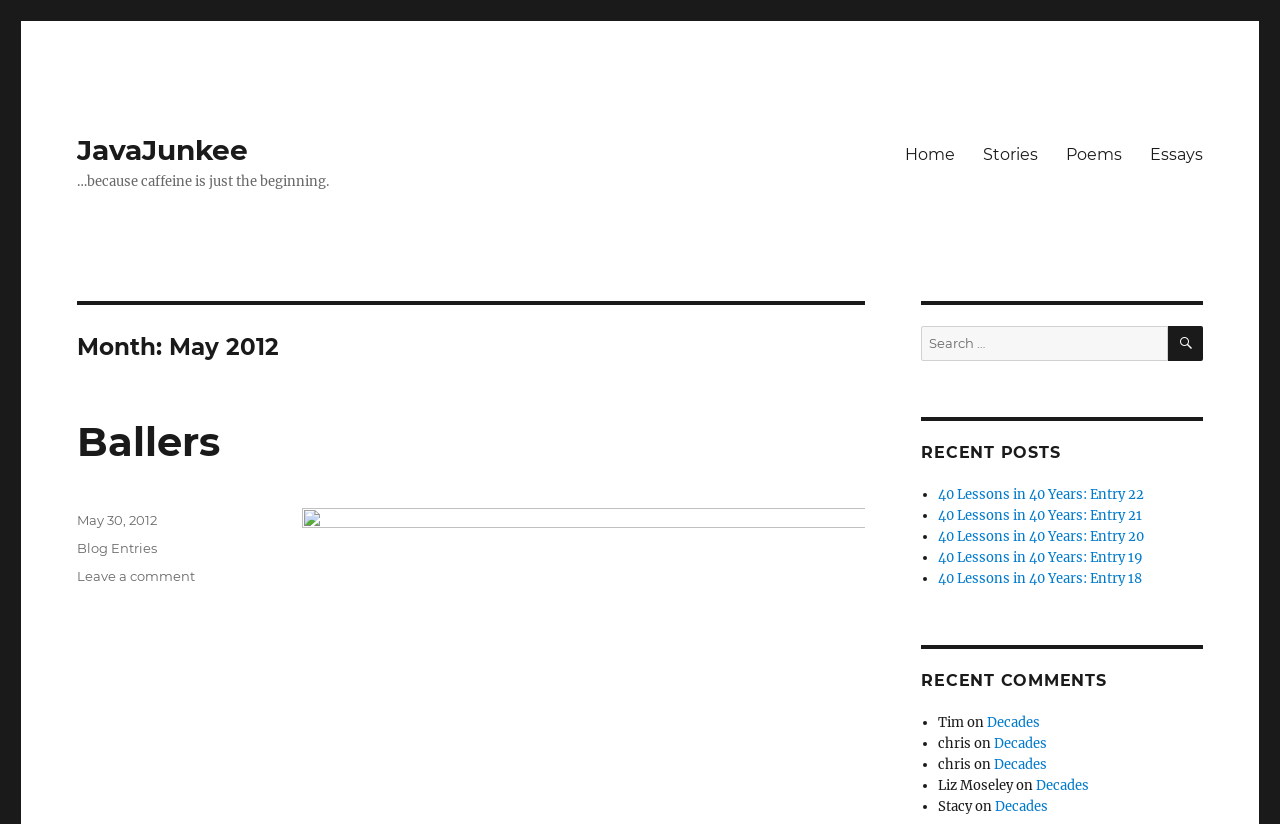Describe all the visual and textual components of the webpage comprehensively.

The webpage is titled "May 2012 – JavaJunkee" and has a tagline "…because caffeine is just the beginning." At the top left, there is a link to "JavaJunkee". To the right of the title, there is a primary navigation menu with links to "Home", "Stories", "Poems", and "Essays".

Below the title, there is a header section with a heading "Month: May 2012". Underneath, there is a subheading "Ballers" with a link to the same title. 

On the left side, there is a footer section with information about the post, including the date "May 30, 2012", categories, and a link to leave a comment.

On the right side, there is a search bar with a search button. Below the search bar, there is a section titled "RECENT POSTS" with a list of recent posts, each with a bullet point and a link to the post.

Further down, there is another section titled "RECENT COMMENTS" with a list of recent comments, each with a bullet point, the commenter's name, the post title, and a link to the post.

Overall, the webpage appears to be a blog with a focus on writing and storytelling, with features for navigation, search, and recent posts and comments.